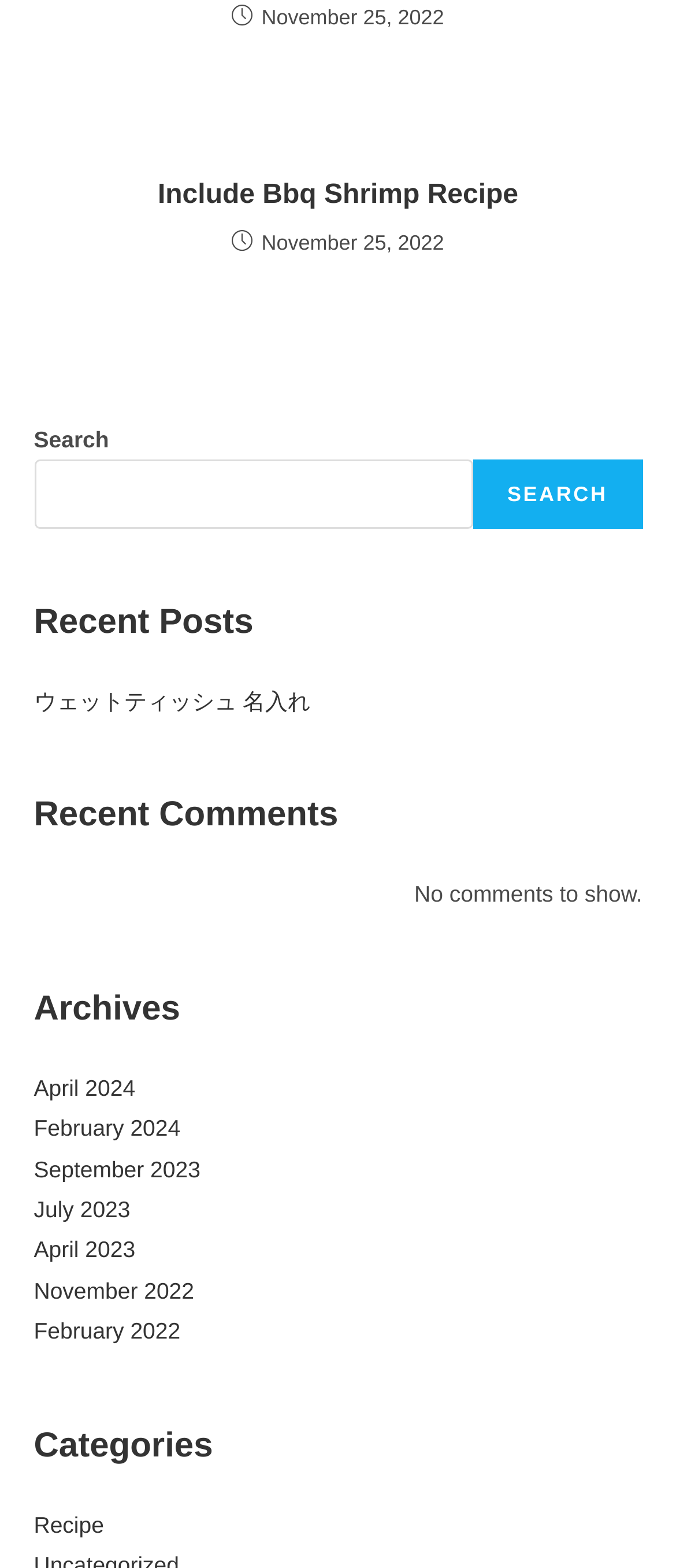Find and specify the bounding box coordinates that correspond to the clickable region for the instruction: "Expand the primary menu".

None